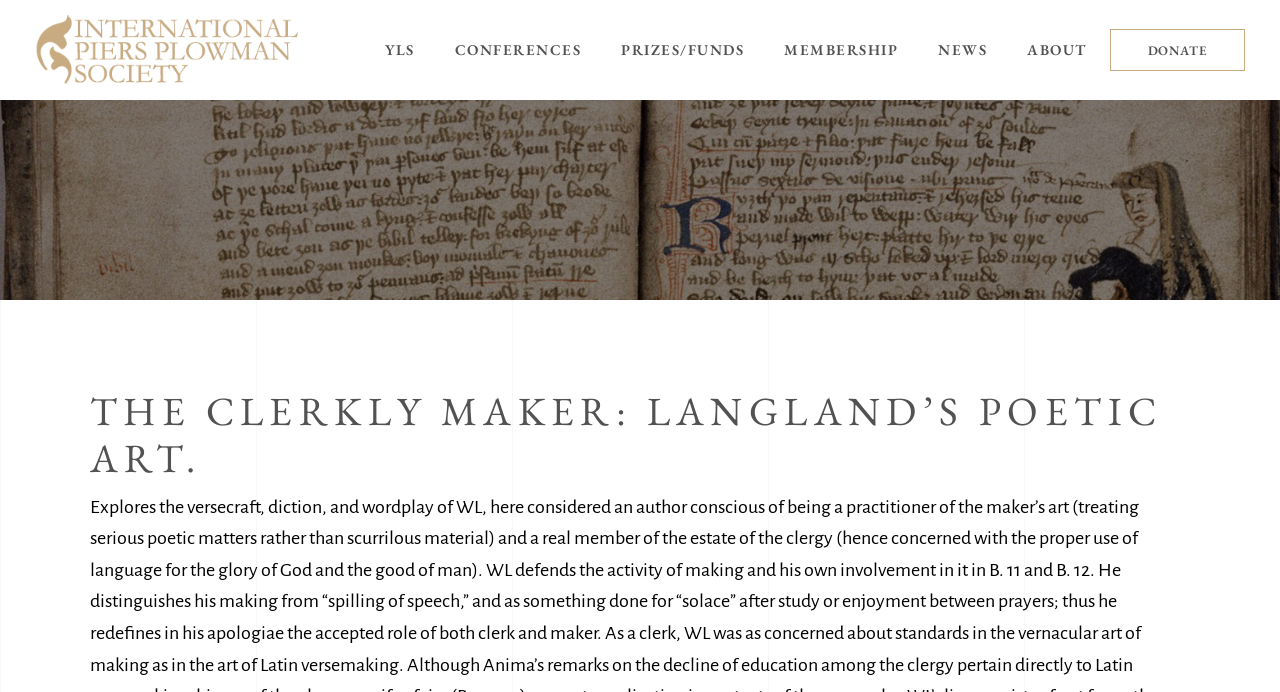Answer succinctly with a single word or phrase:
What is the text of the main heading?

THE CLERKLY MAKER: LANGLAND’S POETIC ART.